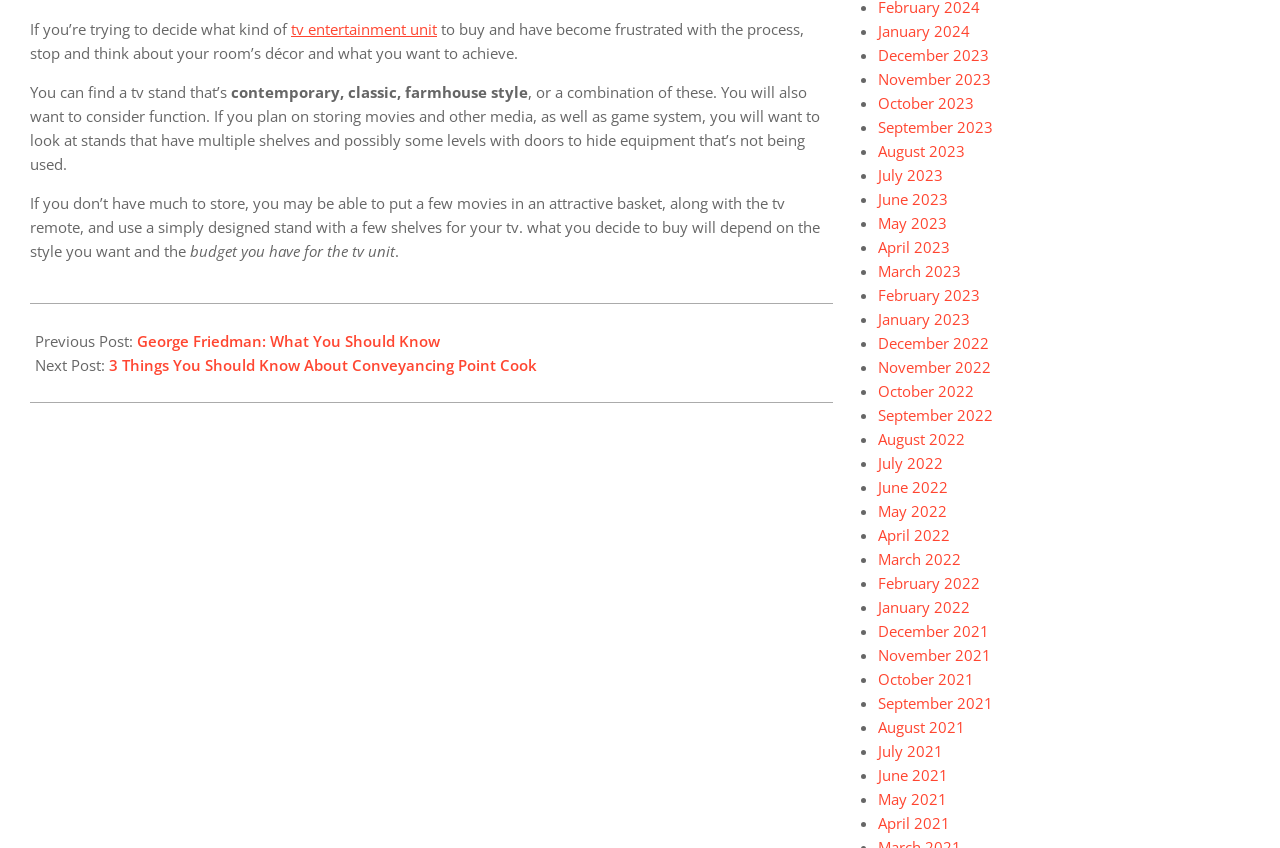Provide the bounding box coordinates of the HTML element described as: "April 2023". The bounding box coordinates should be four float numbers between 0 and 1, i.e., [left, top, right, bottom].

[0.686, 0.279, 0.742, 0.303]